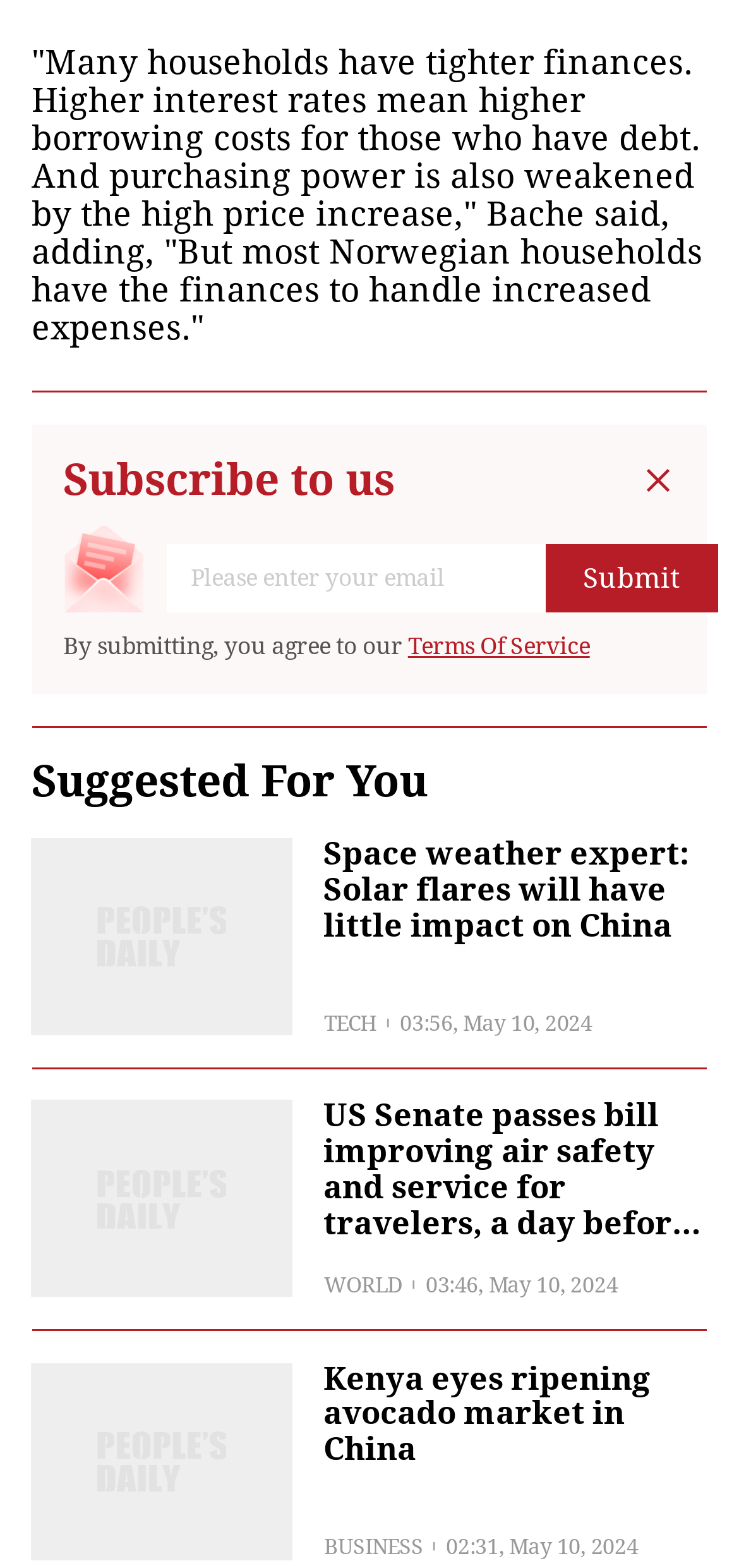What is the timestamp of the latest article?
Use the screenshot to answer the question with a single word or phrase.

03:56, May 10, 2024